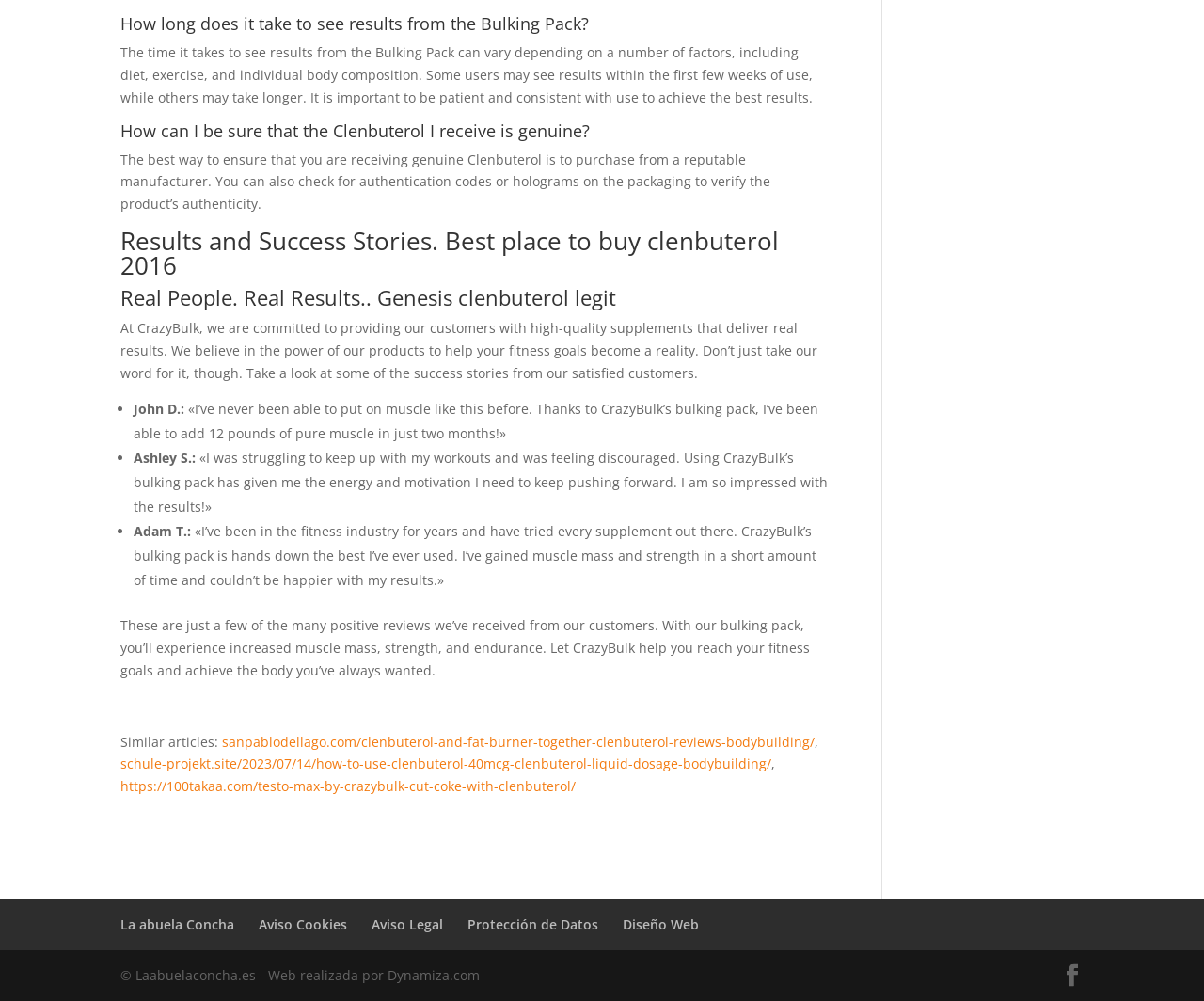What is the goal of using CrazyBulk's products?
Please provide a detailed and comprehensive answer to the question.

Based on the webpage, the ultimate goal of using CrazyBulk's products, including the bulking pack, is to help users achieve their fitness goals, whether it's to gain muscle mass, increase strength, or improve overall fitness.